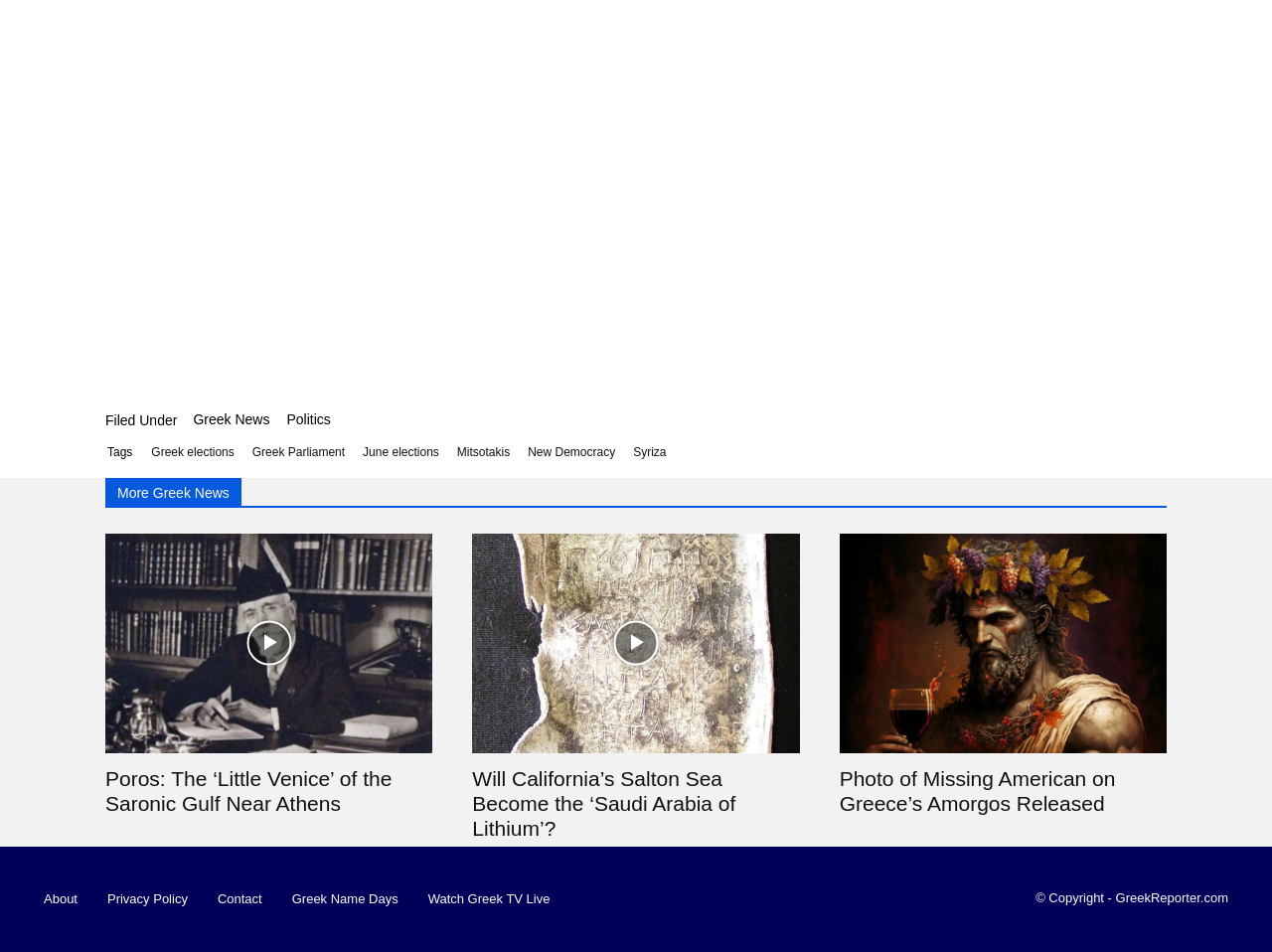Provide the bounding box coordinates of the HTML element described by the text: "Greek Name Days". The coordinates should be in the format [left, top, right, bottom] with values between 0 and 1.

[0.229, 0.931, 0.313, 0.958]